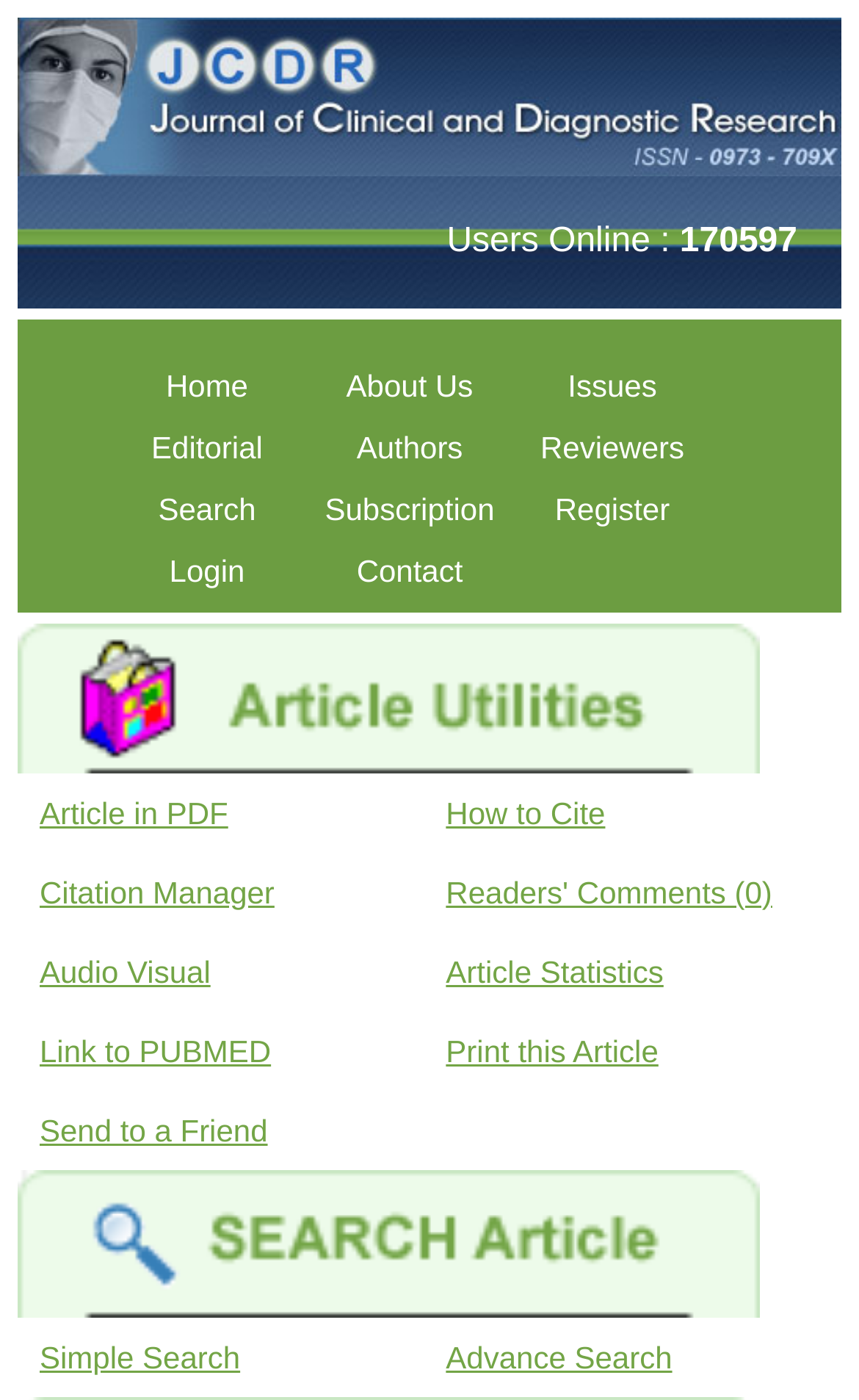Identify the bounding box coordinates of the part that should be clicked to carry out this instruction: "contact the journal".

[0.359, 0.386, 0.595, 0.43]